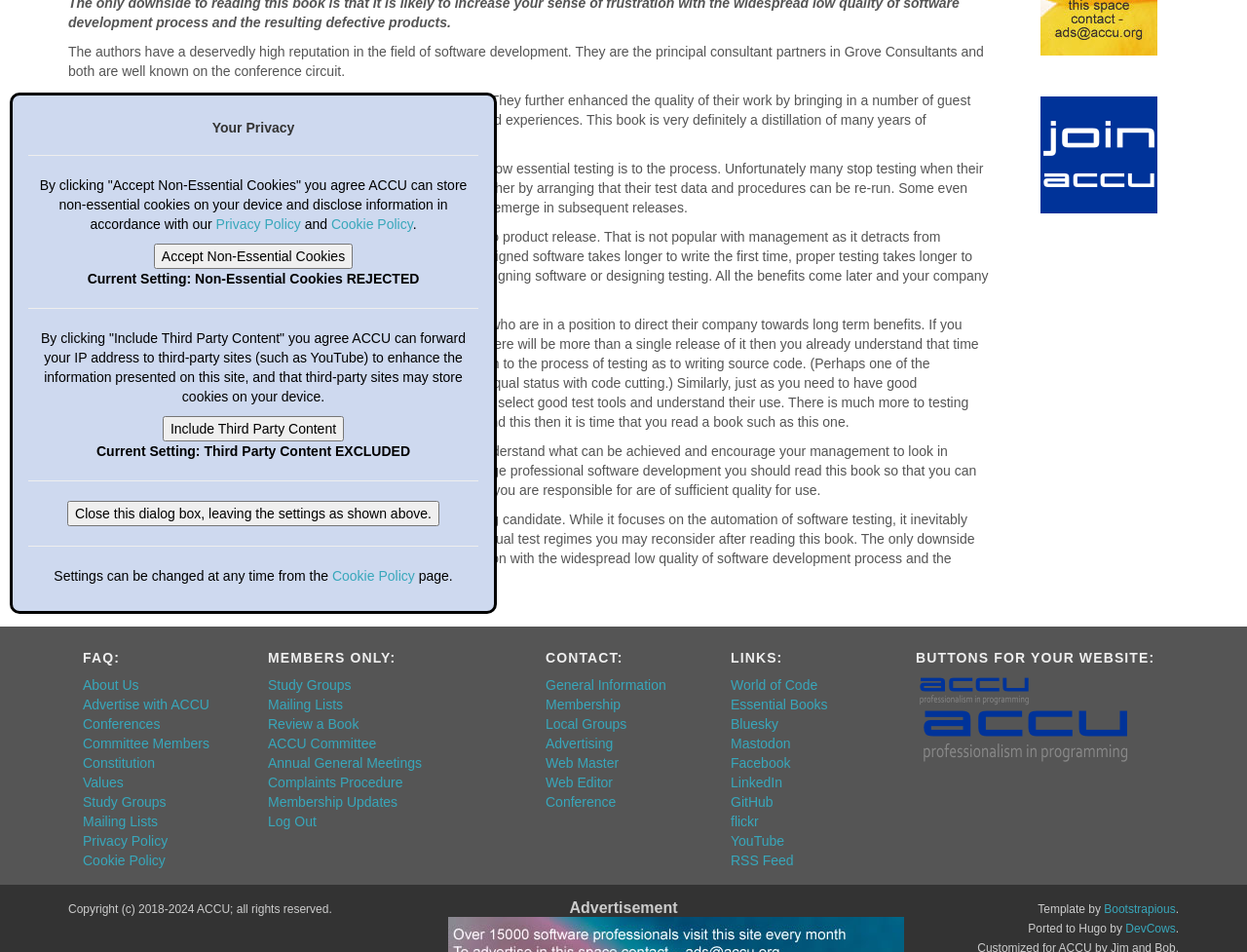Extract the bounding box for the UI element that matches this description: "Complaints Procedure".

[0.215, 0.814, 0.323, 0.83]